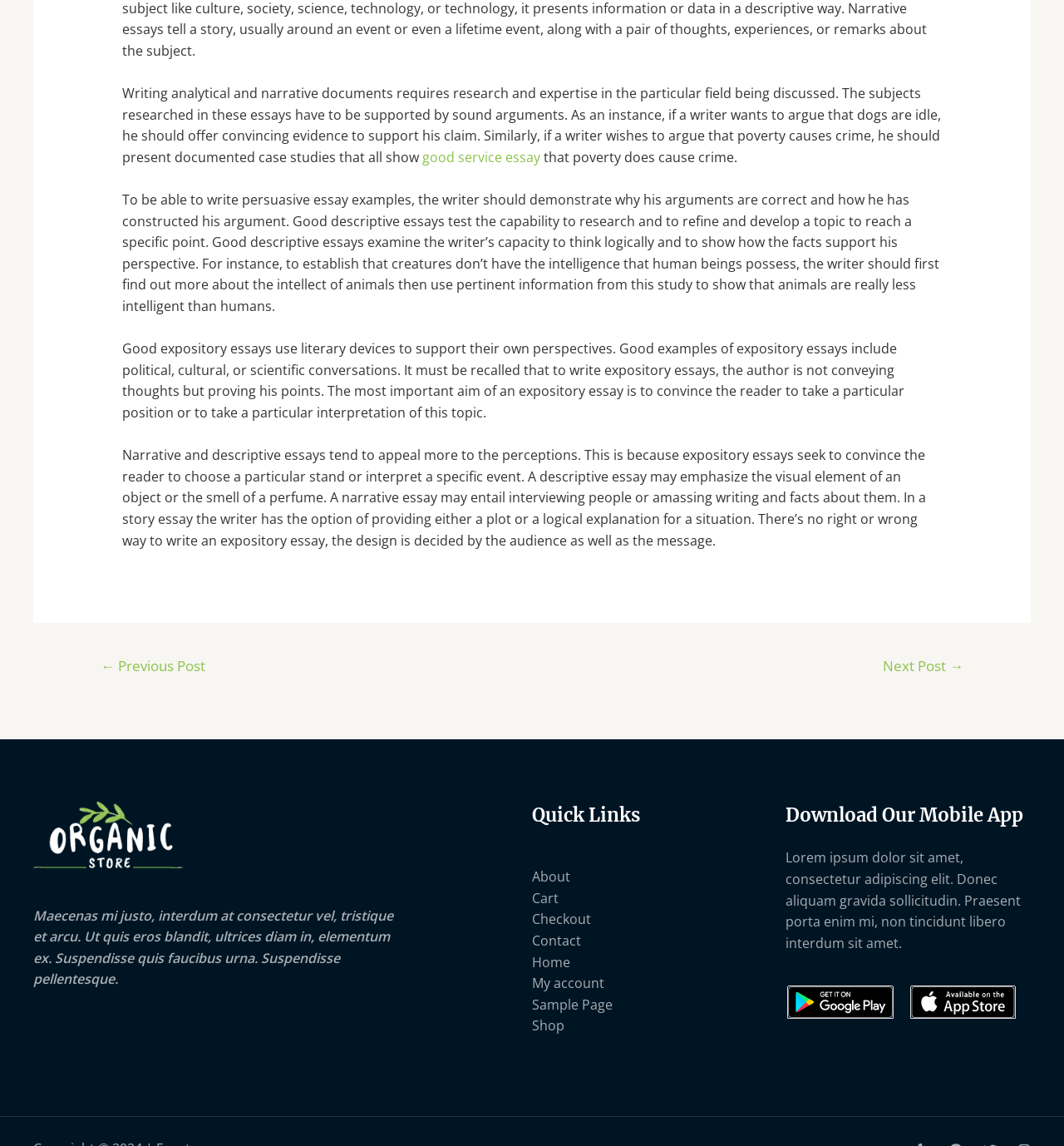Using the format (top-left x, top-left y, bottom-right x, bottom-right y), provide the bounding box coordinates for the described UI element. All values should be floating point numbers between 0 and 1: Checkout

[0.5, 0.794, 0.555, 0.81]